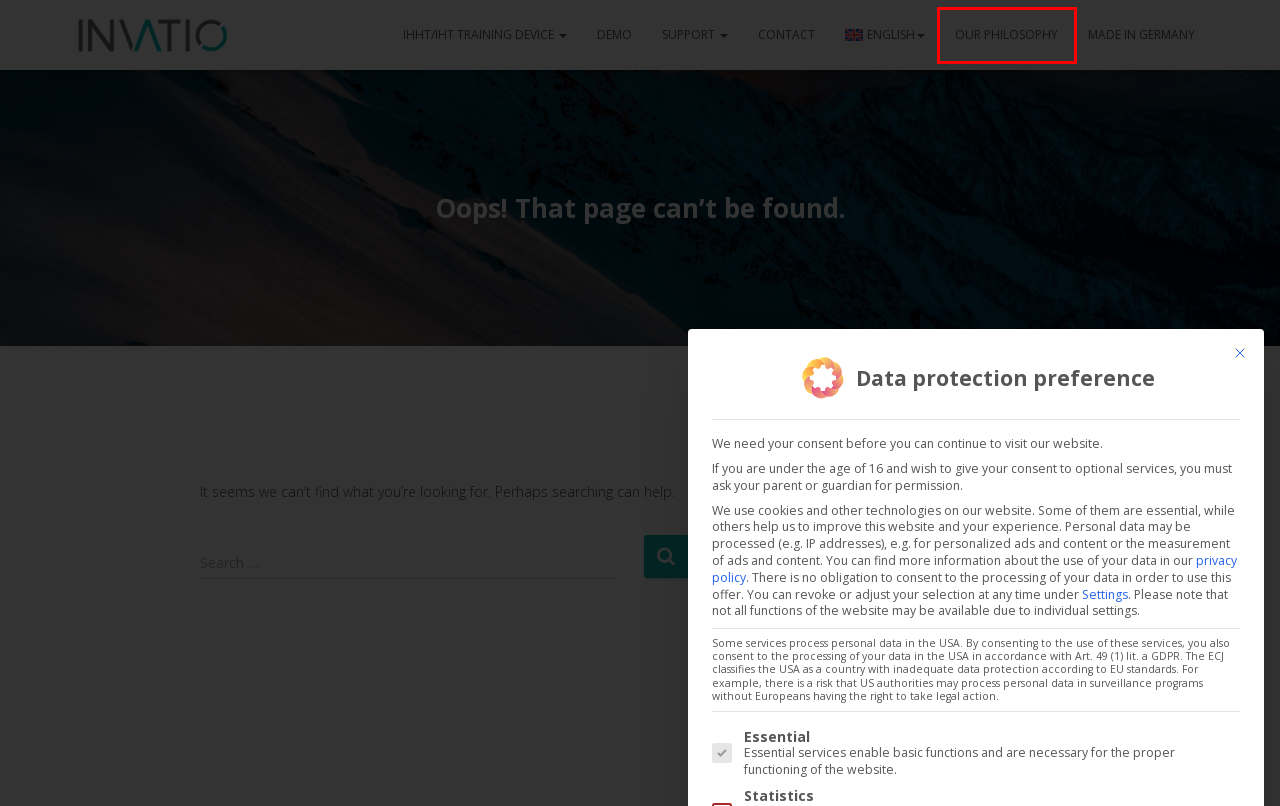You are presented with a screenshot of a webpage that includes a red bounding box around an element. Determine which webpage description best matches the page that results from clicking the element within the red bounding box. Here are the candidates:
A. IHHT altitude training device – full-range supplier from Germany
B. Made in Germany - Invatio
C. WordPress Cookie Plugin to comply with the GDPR & ePrivacy
D. Interval IHHT training equipment training
E. AGBs - Invatio
F. Unkategorisiert Archive - Invatio
G. About us - Invatio
H. Comments for Invatio

G